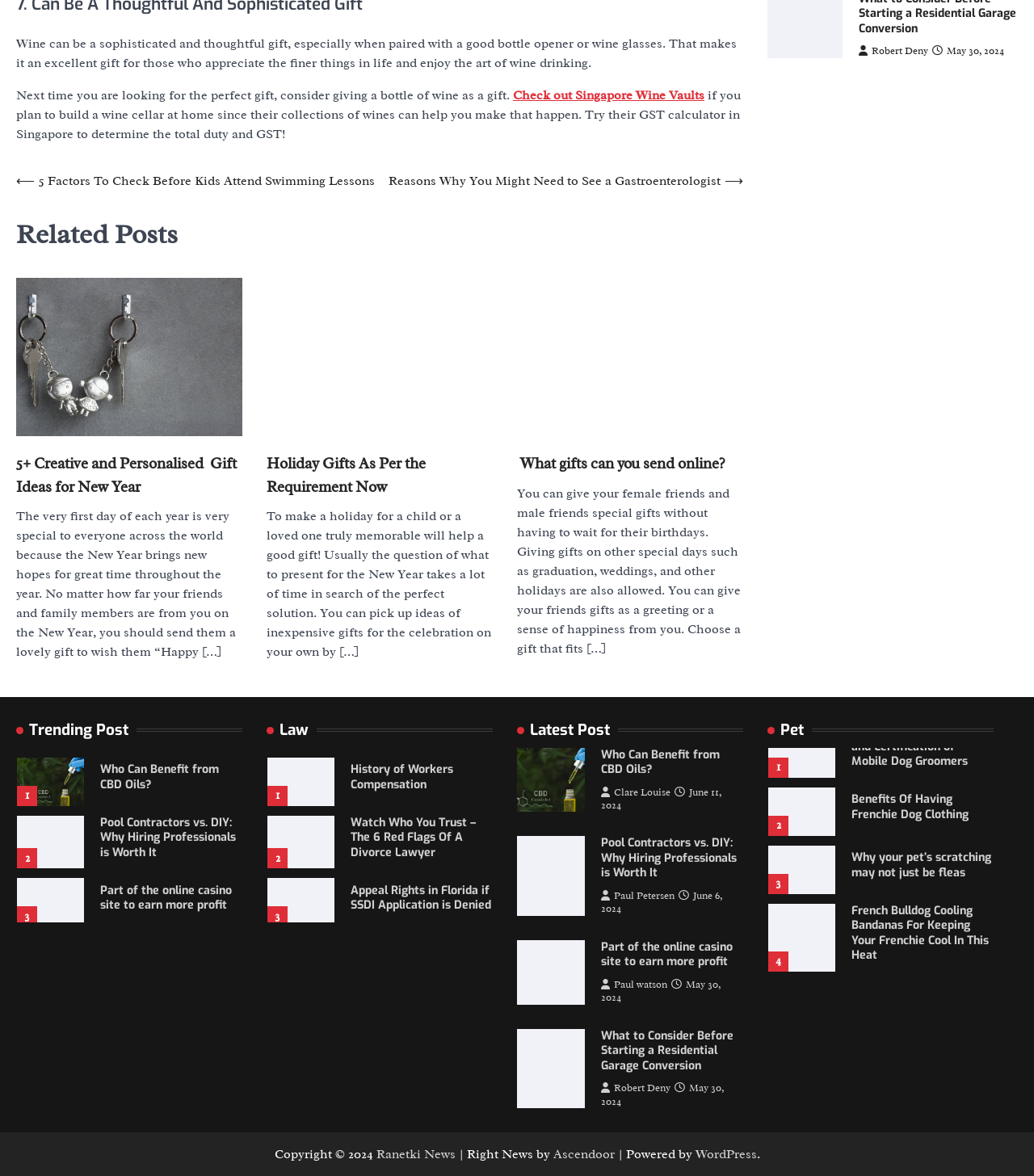Determine the bounding box of the UI element mentioned here: "Check out Singapore Wine Vaults". The coordinates must be in the format [left, top, right, bottom] with values ranging from 0 to 1.

[0.496, 0.074, 0.681, 0.088]